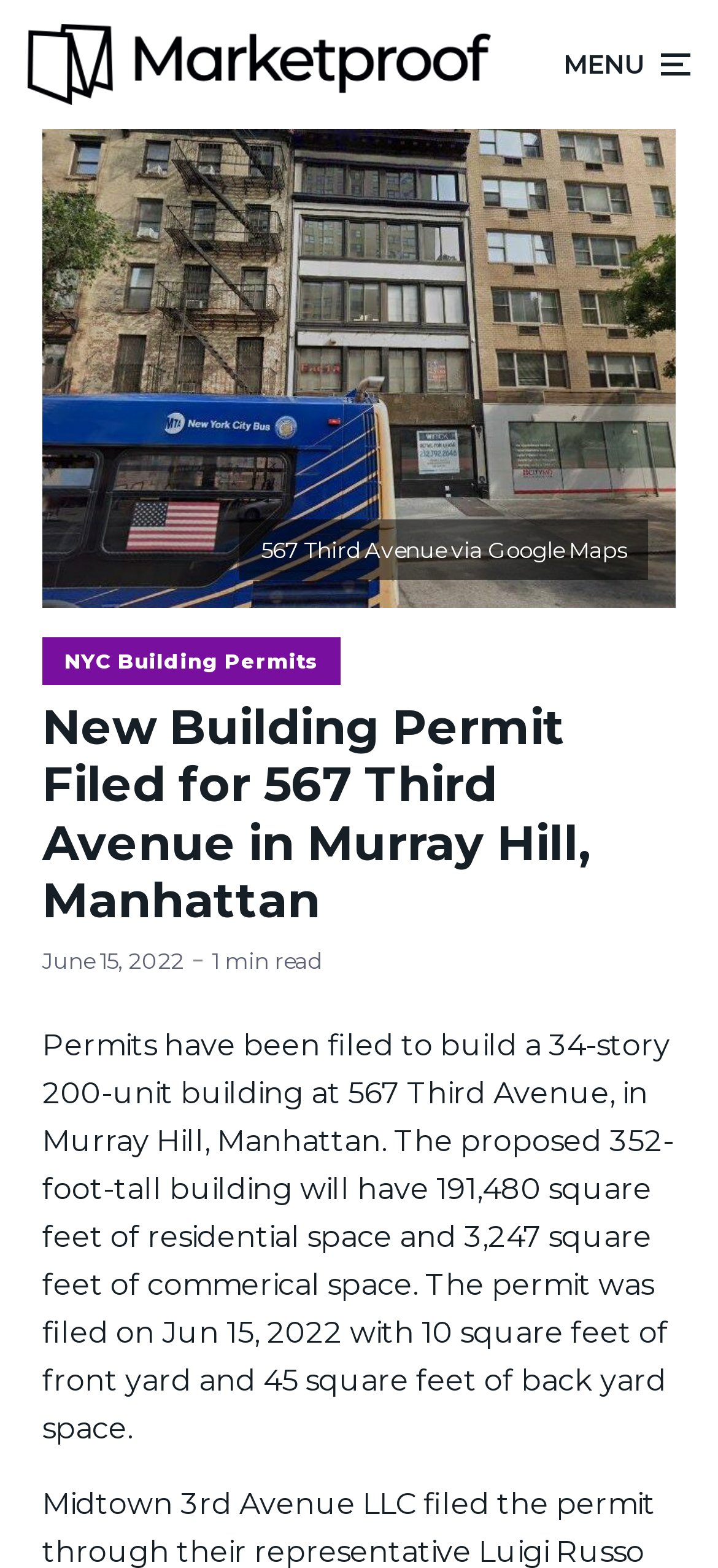Show the bounding box coordinates for the HTML element described as: "Menu".

[0.785, 0.012, 0.962, 0.07]